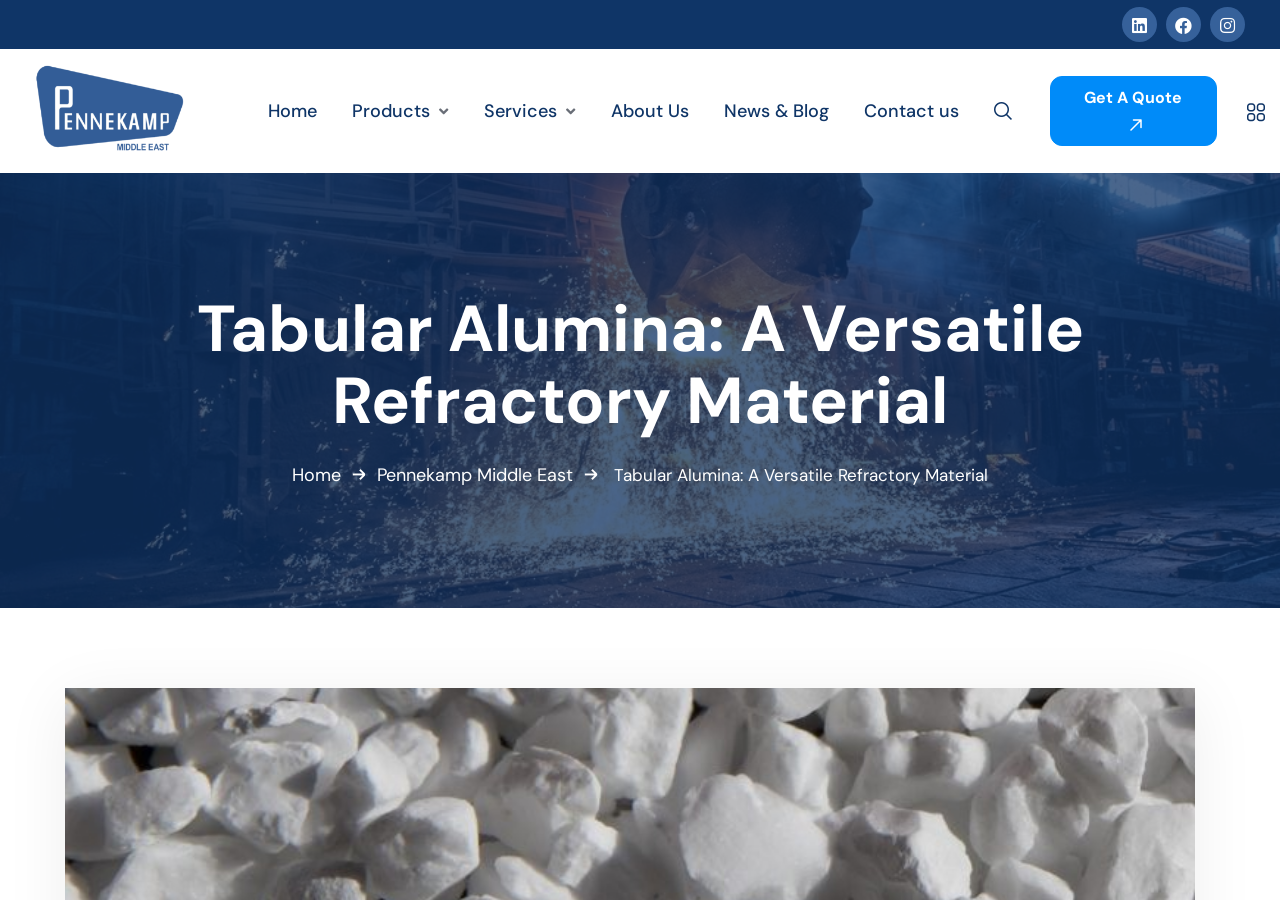Please specify the bounding box coordinates of the element that should be clicked to execute the given instruction: 'Search using the power search button'. Ensure the coordinates are four float numbers between 0 and 1, expressed as [left, top, right, bottom].

None